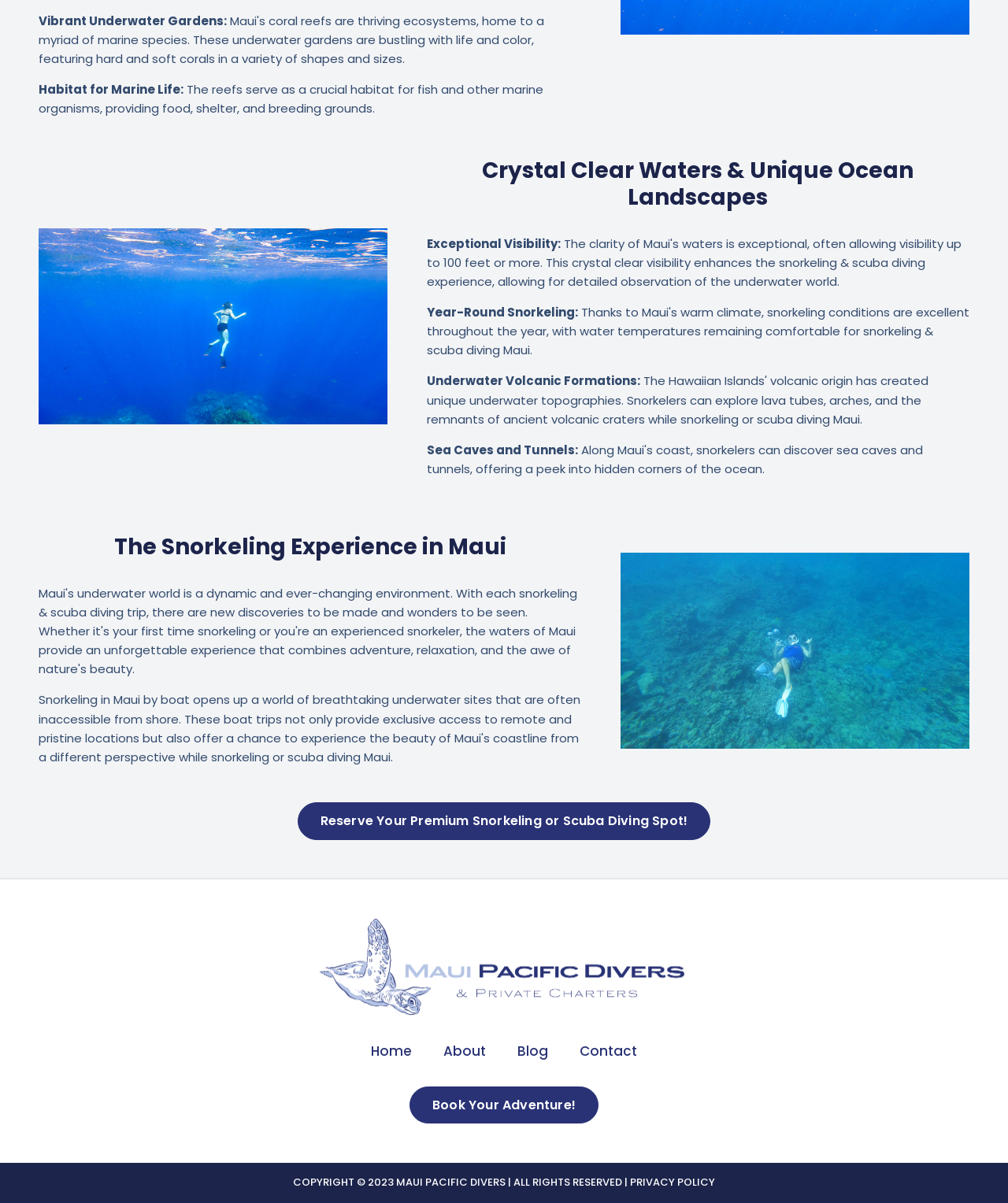Locate the bounding box coordinates of the item that should be clicked to fulfill the instruction: "Book an adventure".

[0.406, 0.903, 0.594, 0.934]